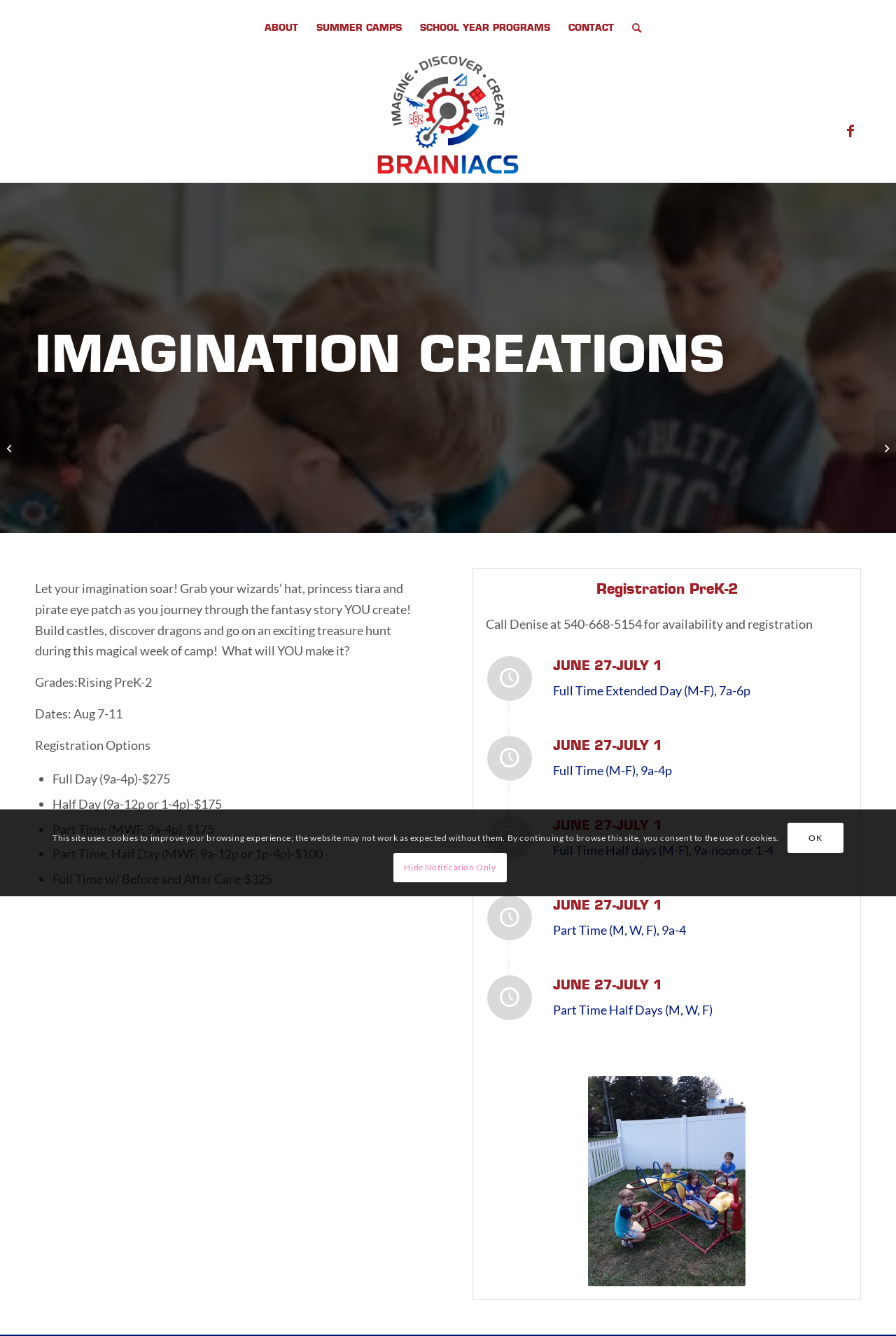Provide the bounding box coordinates of the HTML element this sentence describes: "aria-label="Brainiacs"". The bounding box coordinates consist of four float numbers between 0 and 1, i.e., [left, top, right, bottom].

[0.418, 0.026, 0.582, 0.137]